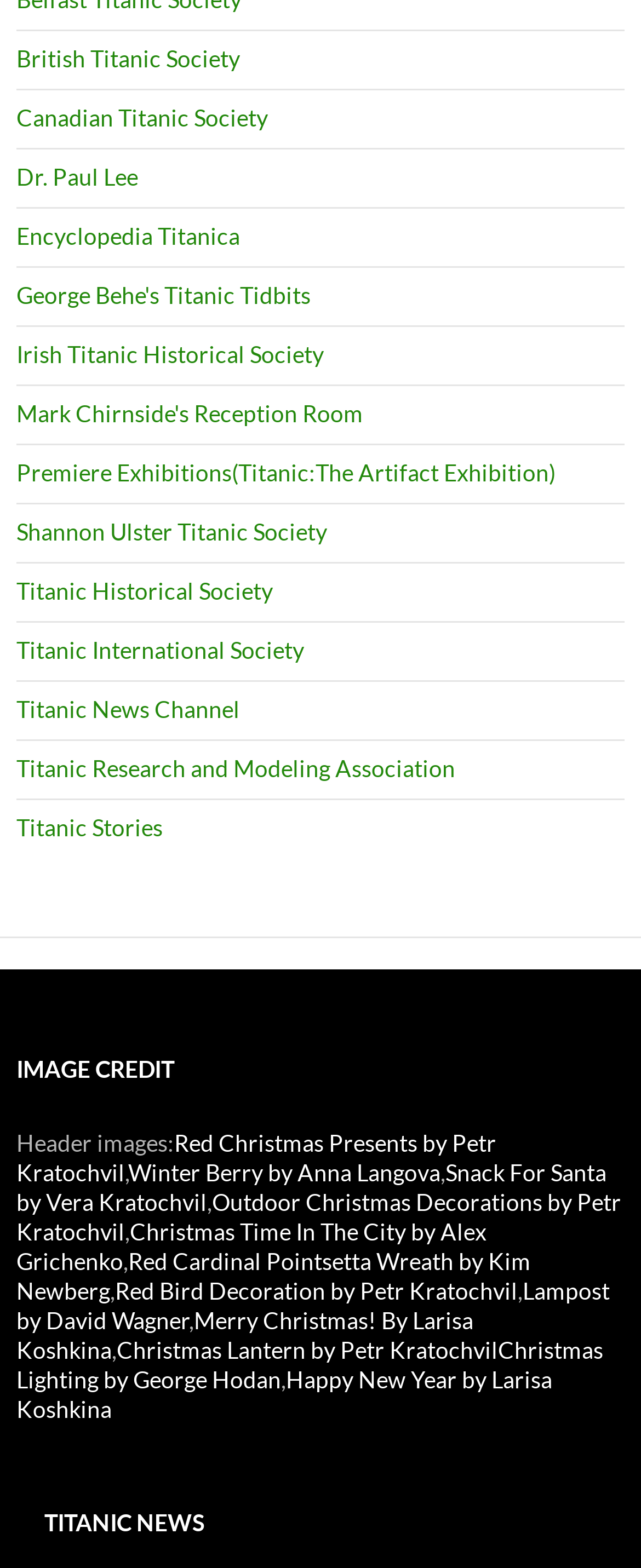How many image credits are listed?
Analyze the image and deliver a detailed answer to the question.

I counted the number of link elements under the 'IMAGE CREDIT' heading and found 9 links, which correspond to the image credits listed.